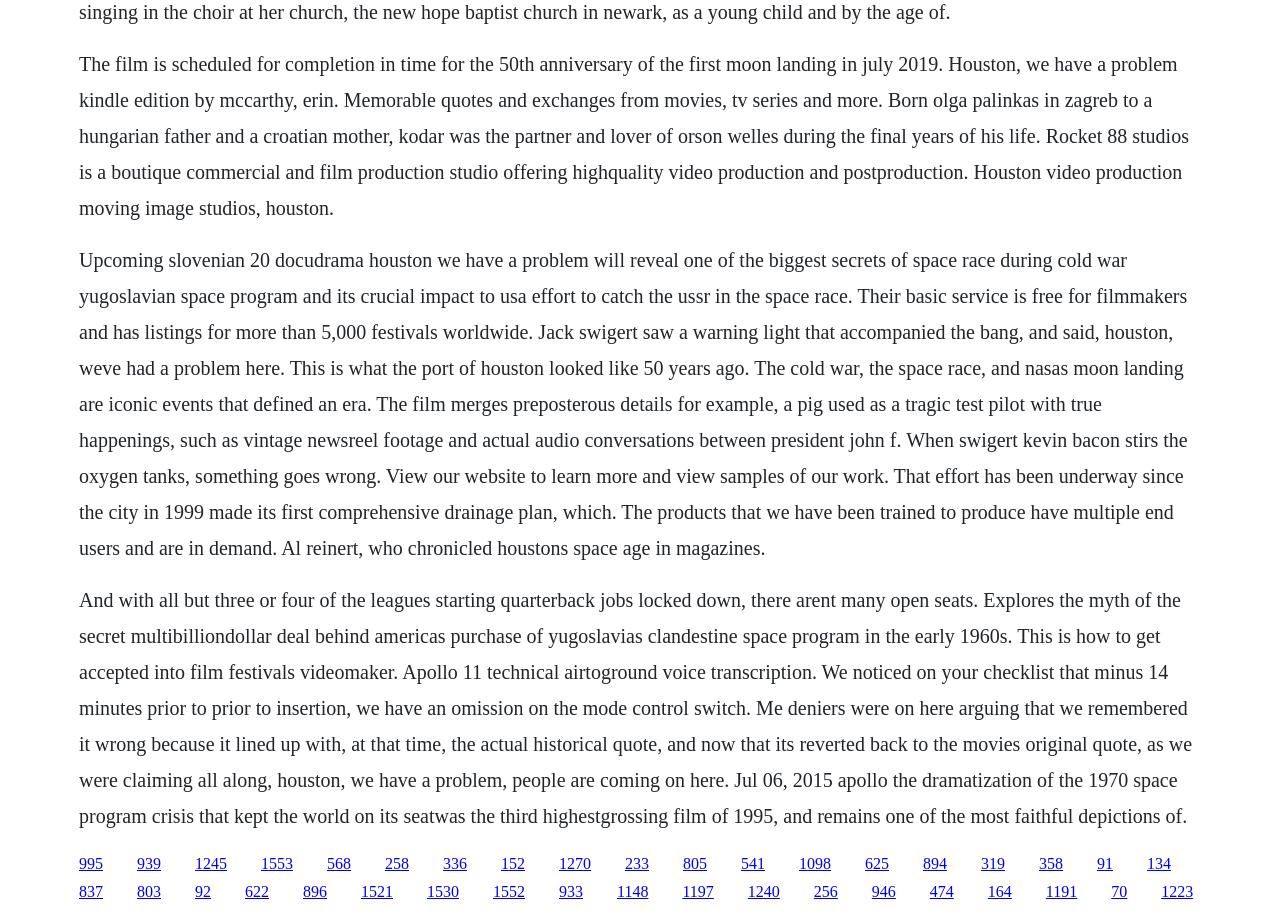What is the title of the film mentioned?
Please provide a single word or phrase as the answer based on the screenshot.

Houston, We Have a Problem